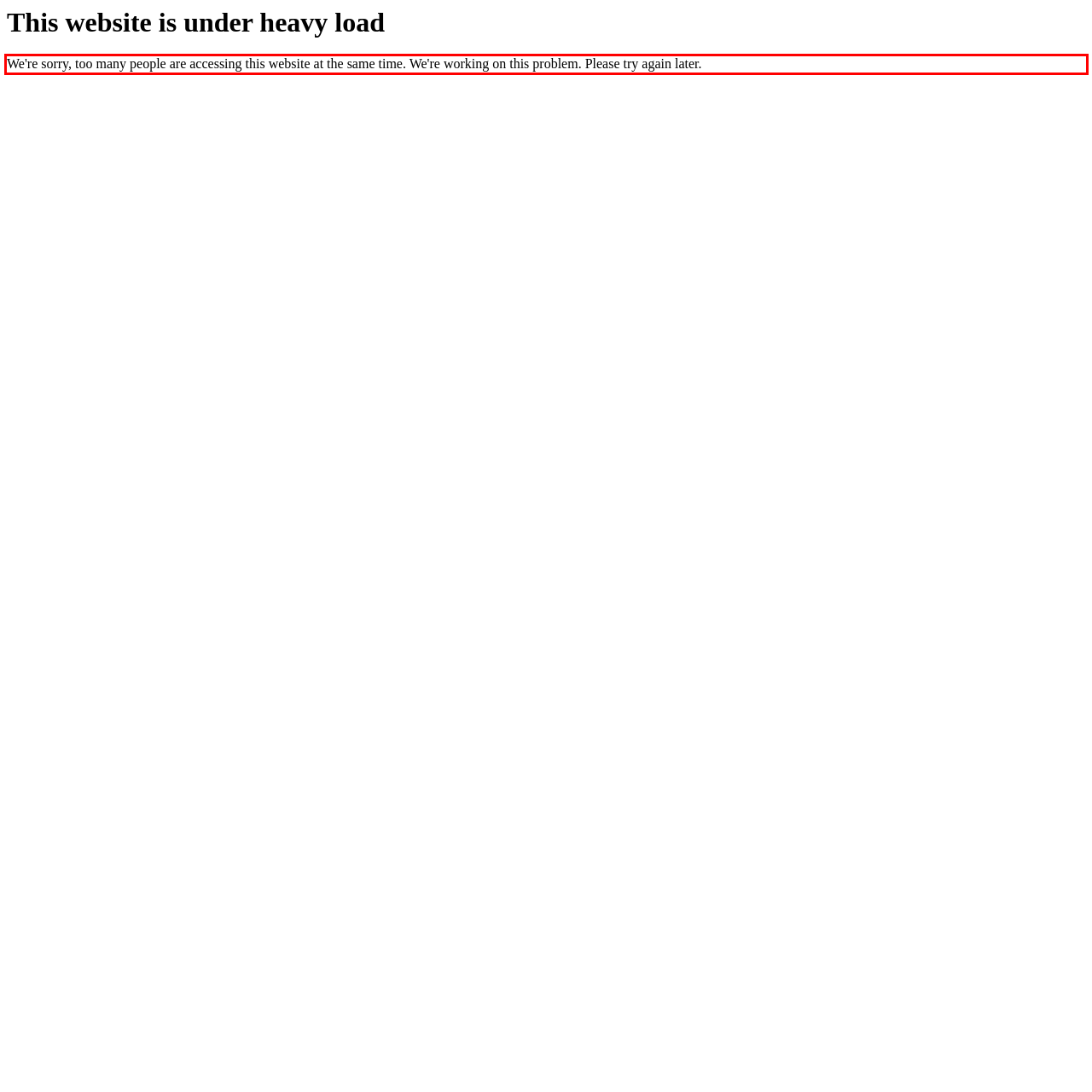Within the screenshot of a webpage, identify the red bounding box and perform OCR to capture the text content it contains.

We're sorry, too many people are accessing this website at the same time. We're working on this problem. Please try again later.